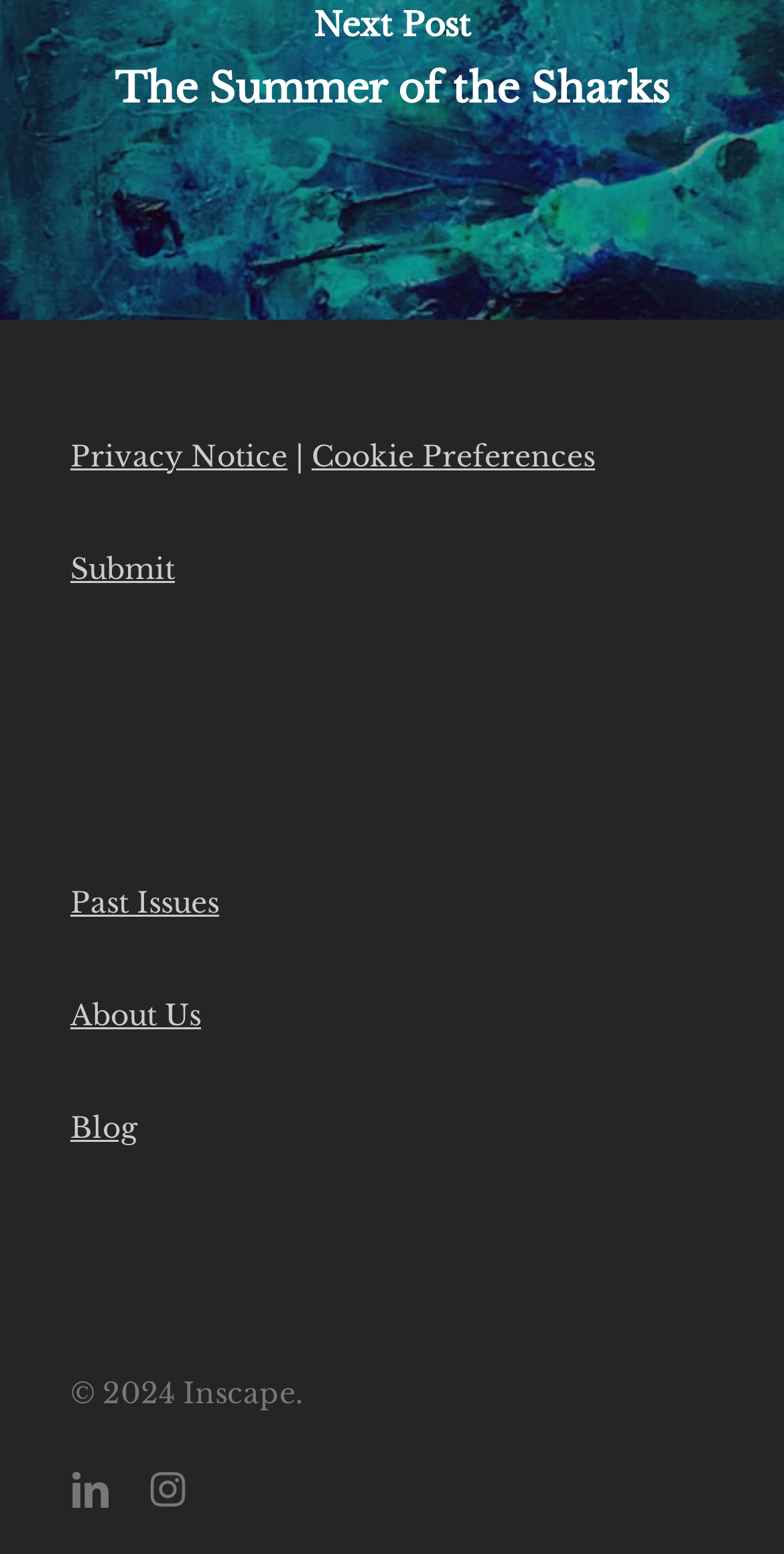What is the position of the 'Blog' link?
Please elaborate on the answer to the question with detailed information.

I analyzed the vertical positions of the links in the footer section by comparing their y1 and y2 coordinates, and found that the 'Blog' link is the fourth link from the top.